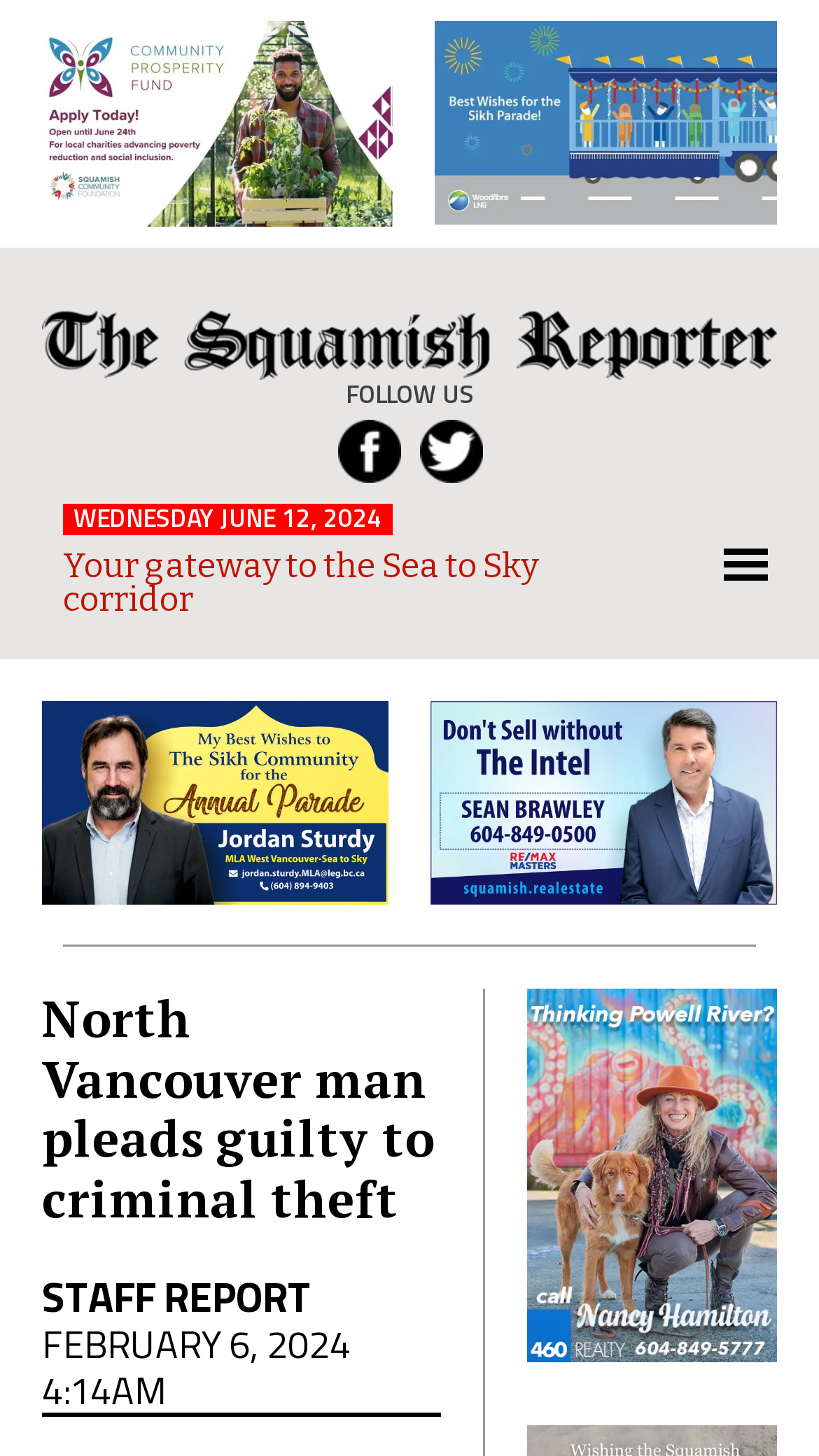What is the type of news on the webpage?
Give a one-word or short phrase answer based on the image.

Local News